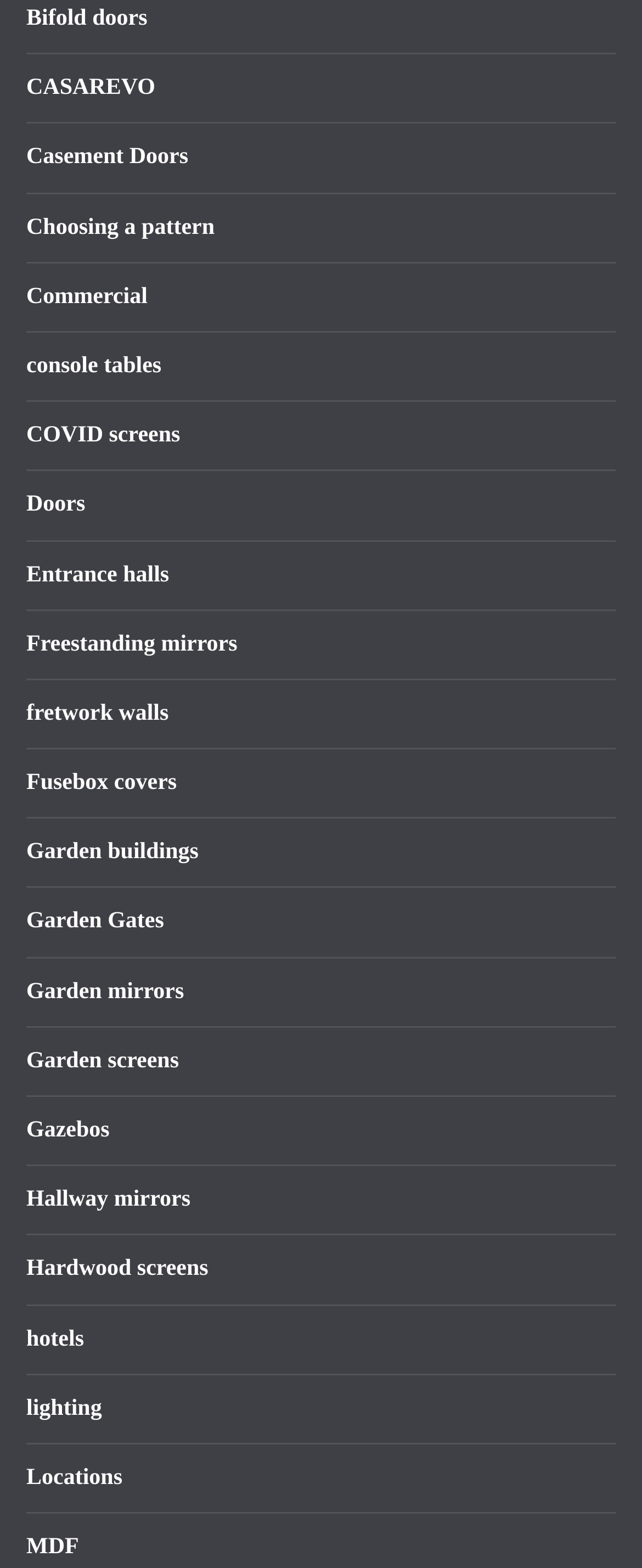Using the details in the image, give a detailed response to the question below:
What is the purpose of 'COVID screens' mentioned on this webpage?

The link 'COVID screens' suggests that the website offers screens or partitions for COVID-19 protection, likely for commercial or public spaces.